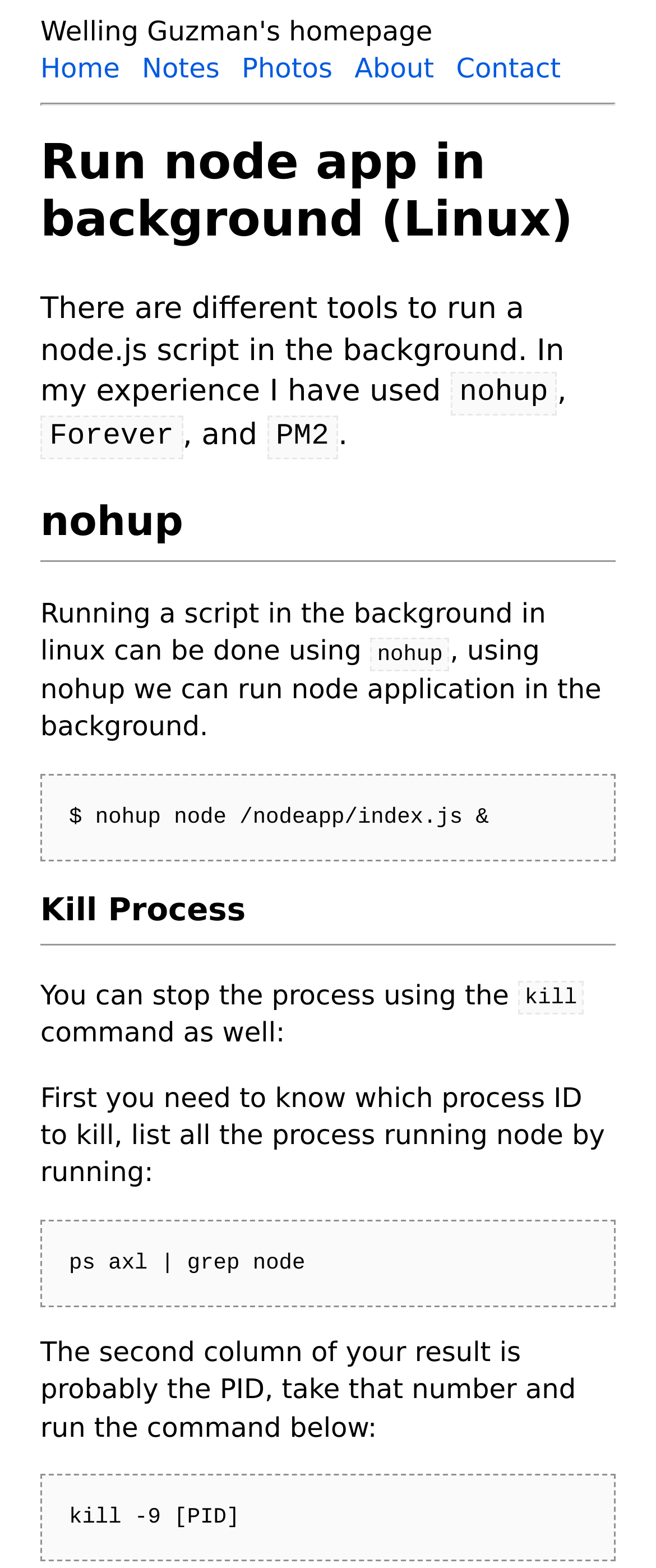Using the information shown in the image, answer the question with as much detail as possible: What is the purpose of nohup?

According to the webpage, nohup is a tool used to run a node.js script in the background. This is mentioned in the section 'nohup' where it explains how to use nohup to run a node application in the background.